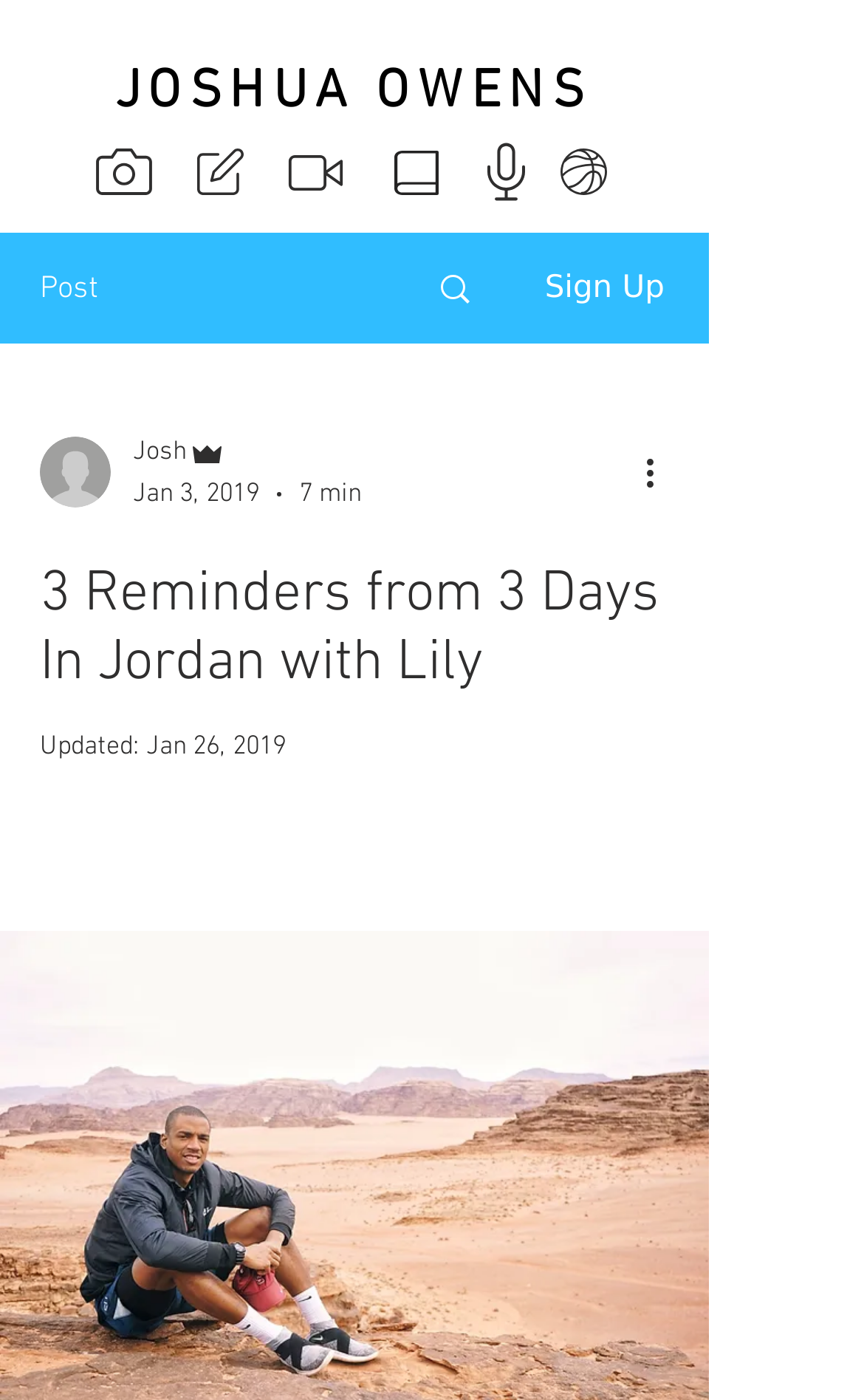Determine the bounding box coordinates of the section I need to click to execute the following instruction: "Explore top job vacancies in Cyprus for foreigners". Provide the coordinates as four float numbers between 0 and 1, i.e., [left, top, right, bottom].

None